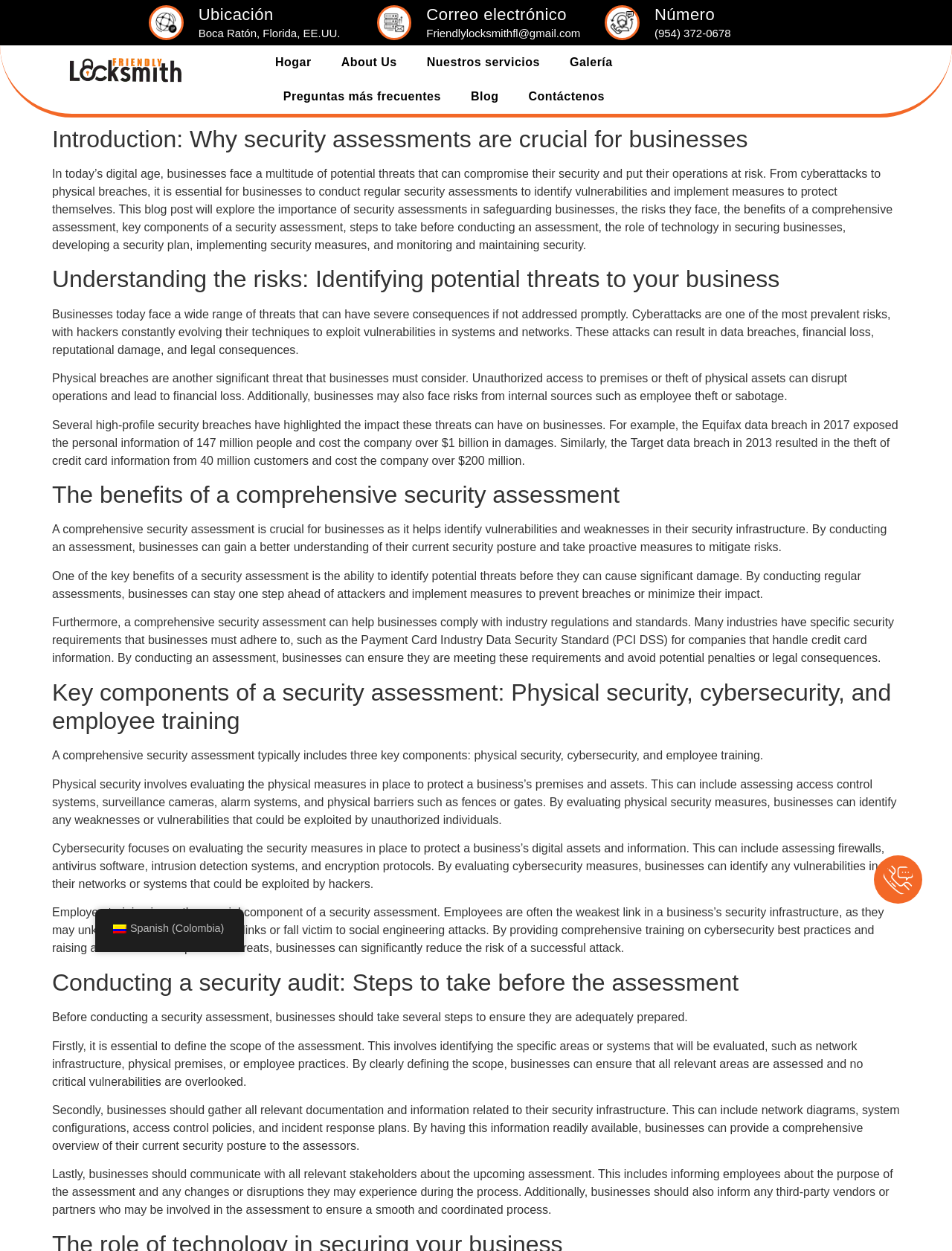Provide a thorough description of this webpage.

This webpage is about the importance of security assessments for businesses. At the top, there is a heading "Ensuring Your Business's Safety: The Importance of a Comprehensive Security Assessment - Friendly Locksmith" and a navigation menu with links to "Hogar", "About Us", "Nuestros servicios", "Galería", "Preguntas más frecuentes", "Blog", and "Contáctenos".

Below the navigation menu, there is a section with the business's location, email address, and phone number. The location is "Boca Ratón, Florida, EE.UU.", the email address is "Friendlylocksmithfl@gmail.com", and the phone number is "(954) 372-0678".

The main content of the webpage is divided into several sections. The first section is an introduction to why security assessments are crucial for businesses, explaining that businesses face various threats, including cyberattacks and physical breaches, and that regular security assessments can help identify vulnerabilities and implement measures to protect themselves.

The next section is about understanding the risks that businesses face, including cyberattacks, physical breaches, and internal threats. This section provides examples of high-profile security breaches, such as the Equifax data breach and the Target data breach.

The following section discusses the benefits of a comprehensive security assessment, including identifying potential threats, complying with industry regulations, and implementing measures to prevent breaches or minimize their impact.

The subsequent sections cover key components of a security assessment, including physical security, cybersecurity, and employee training. These sections explain the importance of evaluating physical security measures, cybersecurity measures, and providing comprehensive training to employees on cybersecurity best practices.

The final section is about conducting a security audit, including steps to take before the assessment, such as defining the scope of the assessment, gathering relevant documentation, and communicating with stakeholders.

At the bottom of the webpage, there is a link to switch the language to "es_CO Spanish (Colombia)" and an image of the Colombian flag.